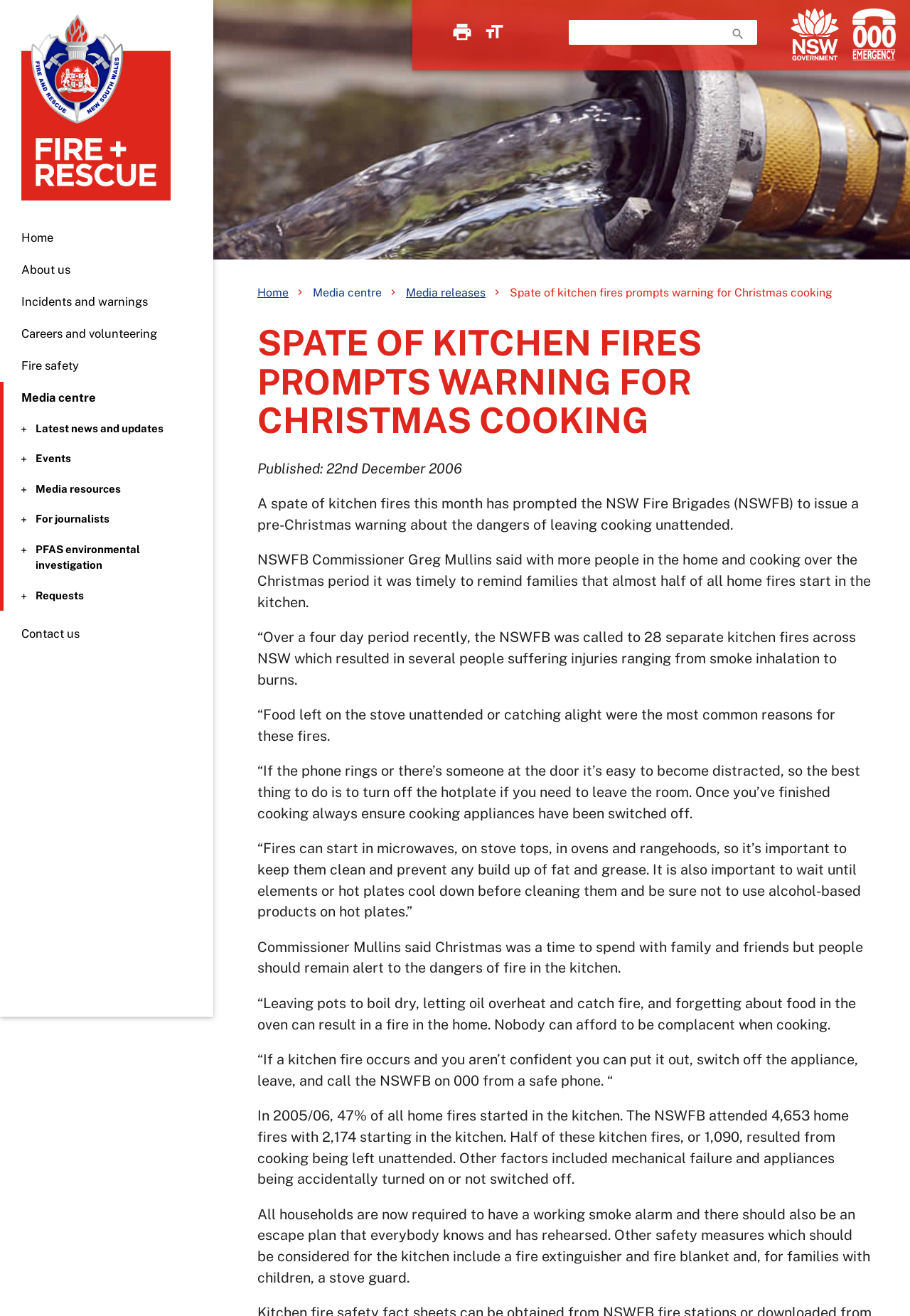Explain the webpage's design and content in an elaborate manner.

This webpage is about a warning from Fire and Rescue NSW regarding kitchen fires during the Christmas season. At the top, there is a navigation section with a search form, allowing users to search the website. Below this, there are several links to other sections of the website, including "About us", "Incidents and warnings", and "Media centre".

The main content of the page is an article about the warning, which is headed by a title "SPATE OF KITCHEN FIRES PROMPTS WARNING FOR CHRISTMAS COOKING". The article is dated December 22nd, 2006, and quotes NSW Fire Brigades Commissioner Greg Mullins. The article warns about the dangers of leaving cooking unattended, citing statistics that almost half of all home fires start in the kitchen. It provides tips on how to prevent kitchen fires, such as turning off hotplates when leaving the room and keeping cooking appliances clean.

The article is divided into several paragraphs, with the Commissioner's quotes and statistics about kitchen fires. There are no images on the page, but there are several links to other related pages, including "Media releases" and "Requests". At the bottom of the page, there is a section with additional safety measures that households can take, such as having a working smoke alarm and an escape plan.